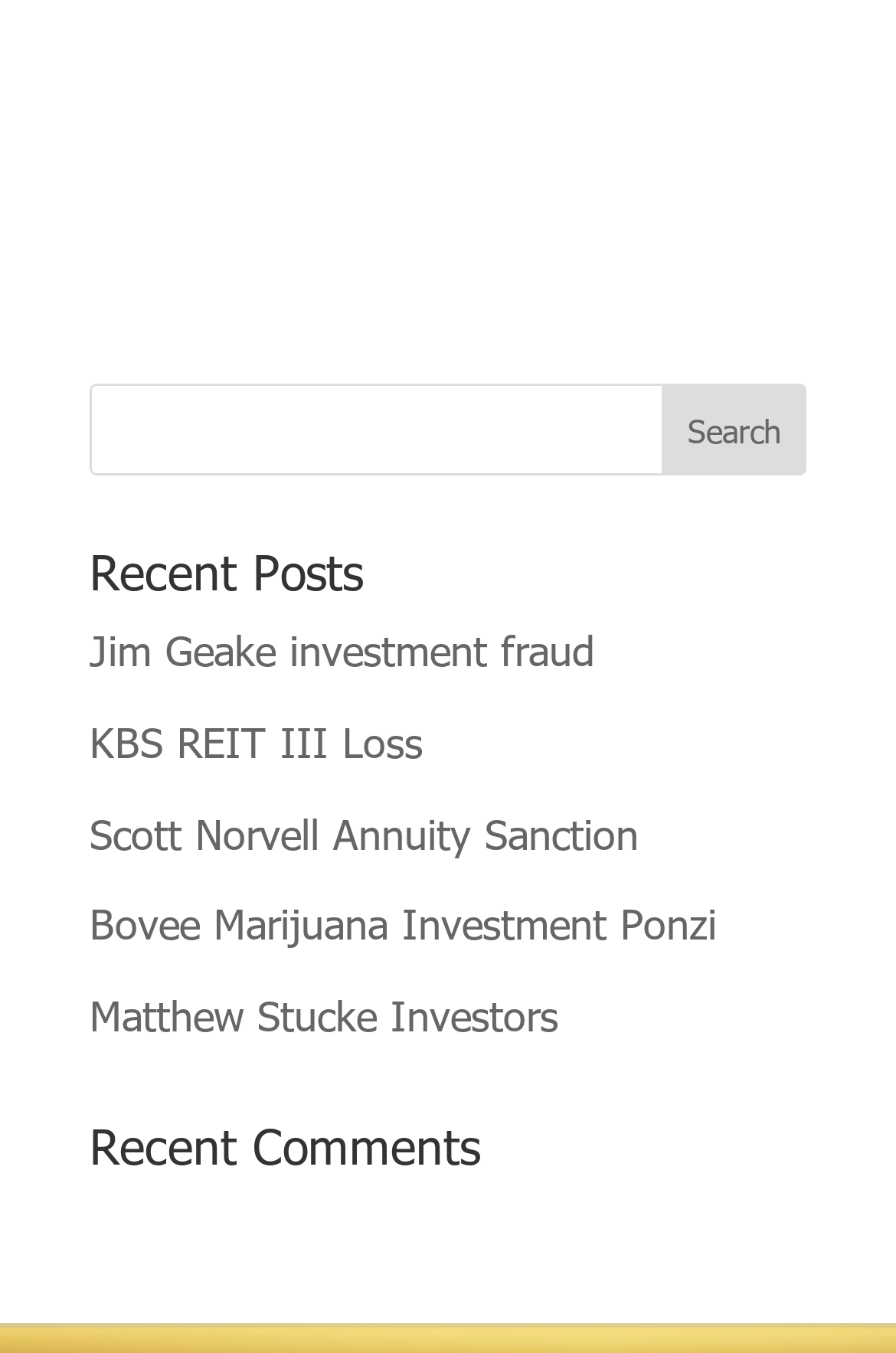Return the bounding box coordinates of the UI element that corresponds to this description: "Matthew Stucke Investors". The coordinates must be given as four float numbers in the range of 0 and 1, [left, top, right, bottom].

[0.1, 0.73, 0.623, 0.769]